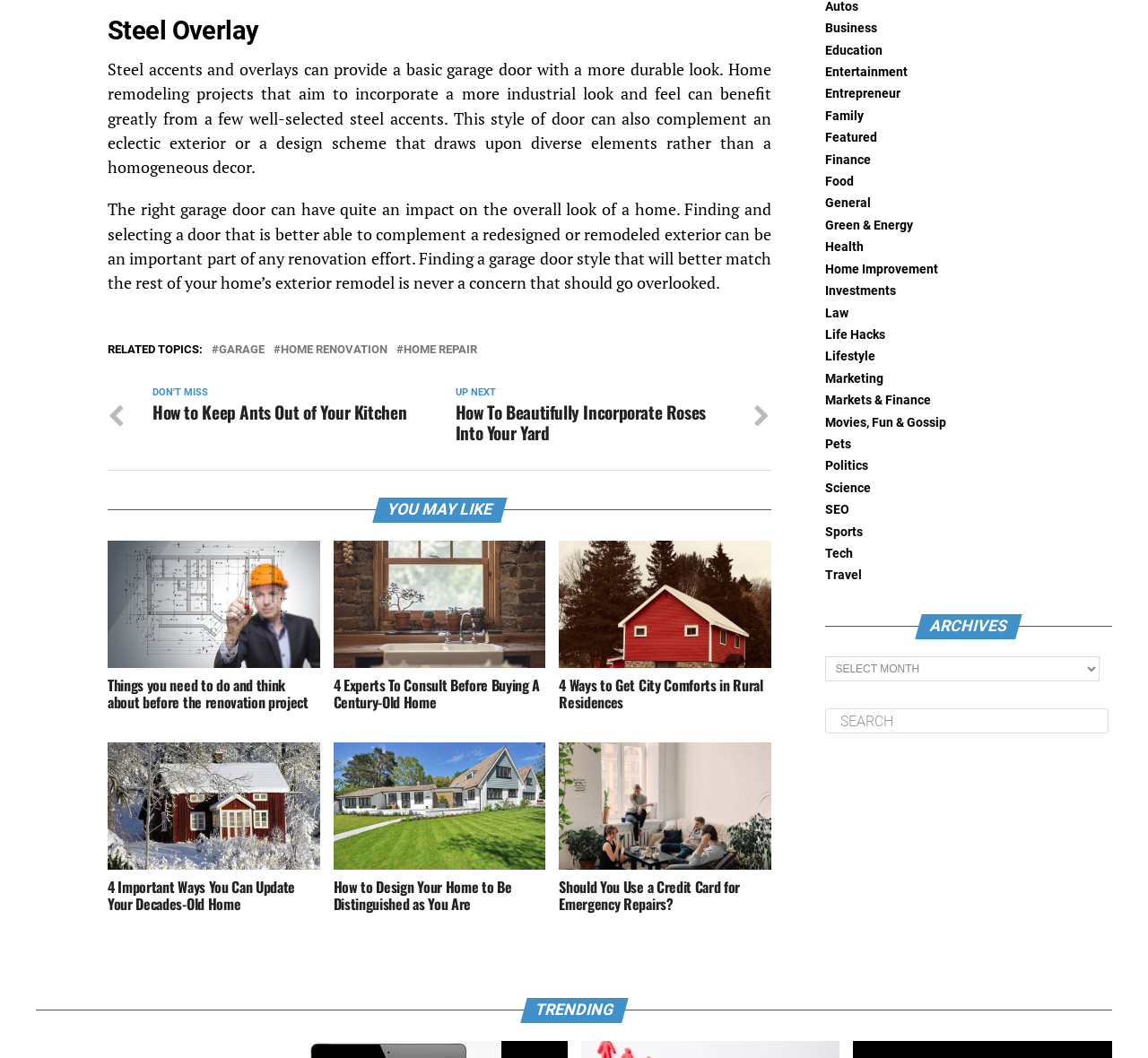Using the provided element description: "Green & Energy", identify the bounding box coordinates. The coordinates should be four floats between 0 and 1 in the order [left, top, right, bottom].

[0.719, 0.206, 0.795, 0.22]